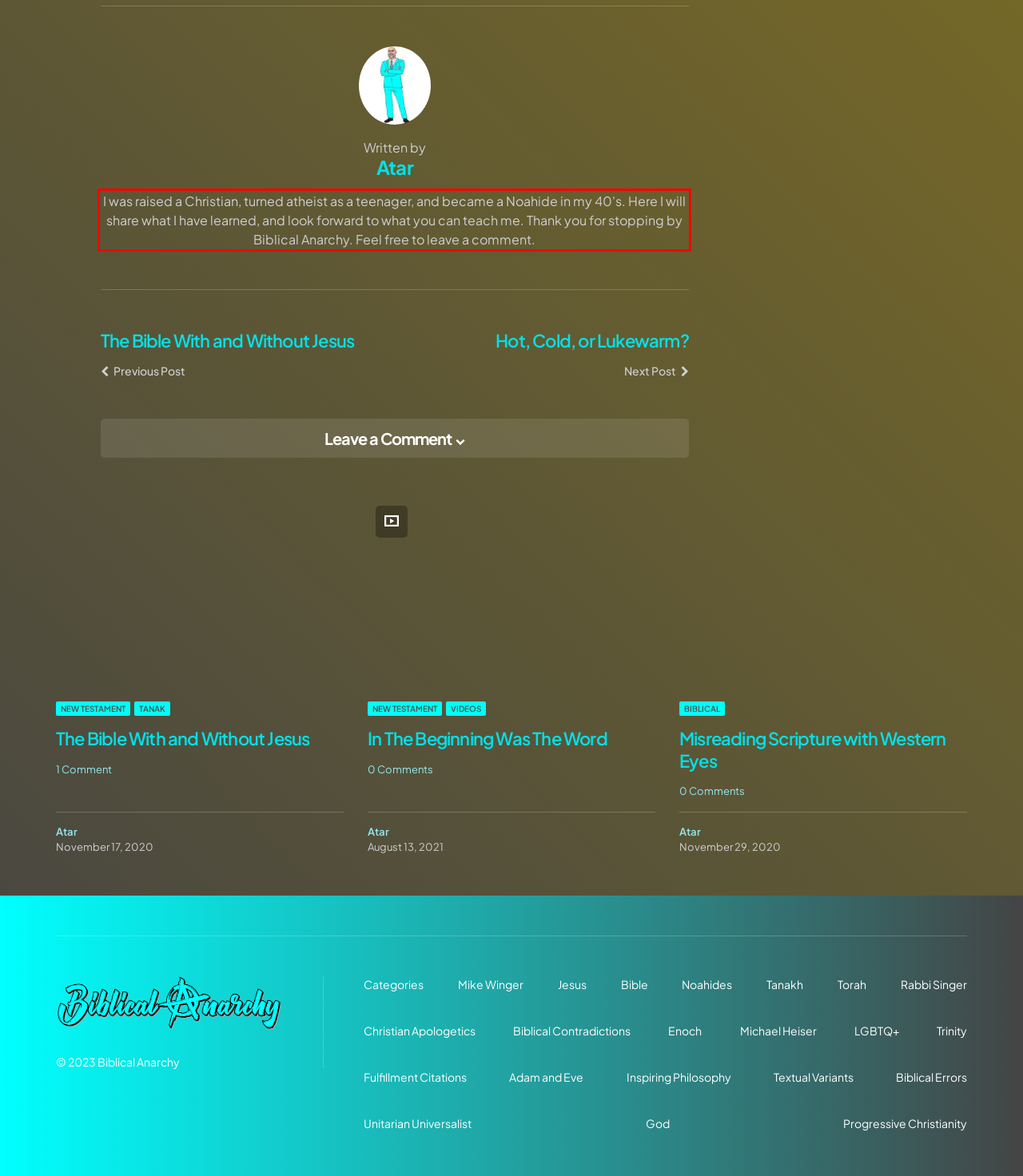Analyze the webpage screenshot and use OCR to recognize the text content in the red bounding box.

I was raised a Christian, turned atheist as a teenager, and became a Noahide in my 40's. Here I will share what I have learned, and look forward to what you can teach me. Thank you for stopping by Biblical Anarchy. Feel free to leave a comment.